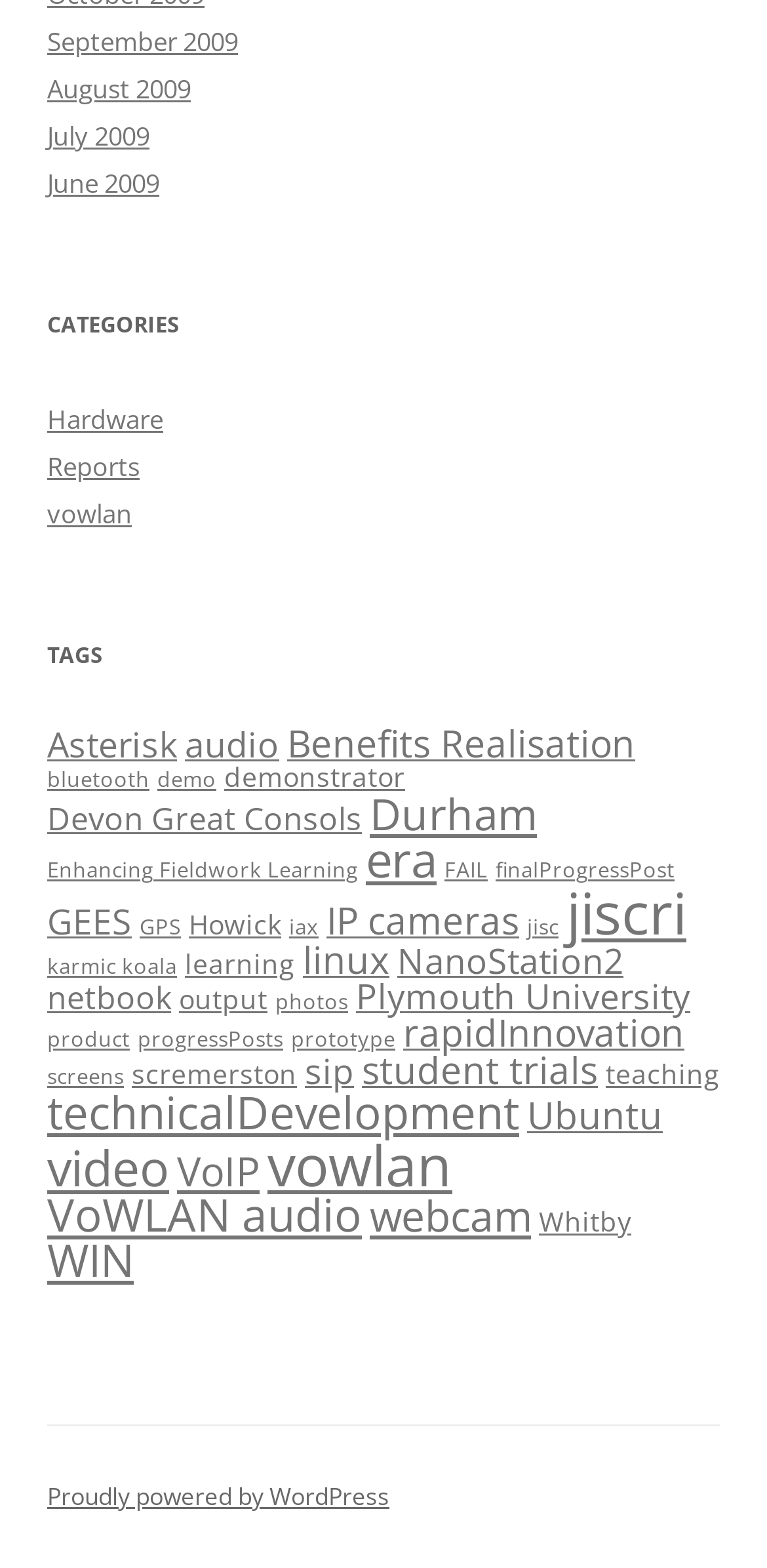Please determine the bounding box coordinates of the section I need to click to accomplish this instruction: "View September 2009 archives".

[0.062, 0.015, 0.31, 0.038]